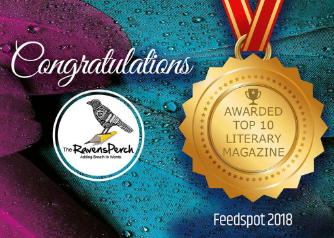Detail the scene shown in the image extensively.

The image celebrates the achievement of "The RavensPerch," recognized as one of the top ten literary magazines in 2018 by Feedspot. Set against a vibrant backdrop featuring water droplets on colorful feathers, the design prominently showcases a golden medal embellished with a trophy icon, symbolizing excellence in literature. The words "Congratulations" are elegantly scripted at the top, highlighting the significance of this accolade. Accompanying the medal is the logo of The RavensPerch, featuring a raven, reinforcing the magazine's identity and connection to the literary world. This visual representation perfectly captures a moment of pride and achievement within the literary community.